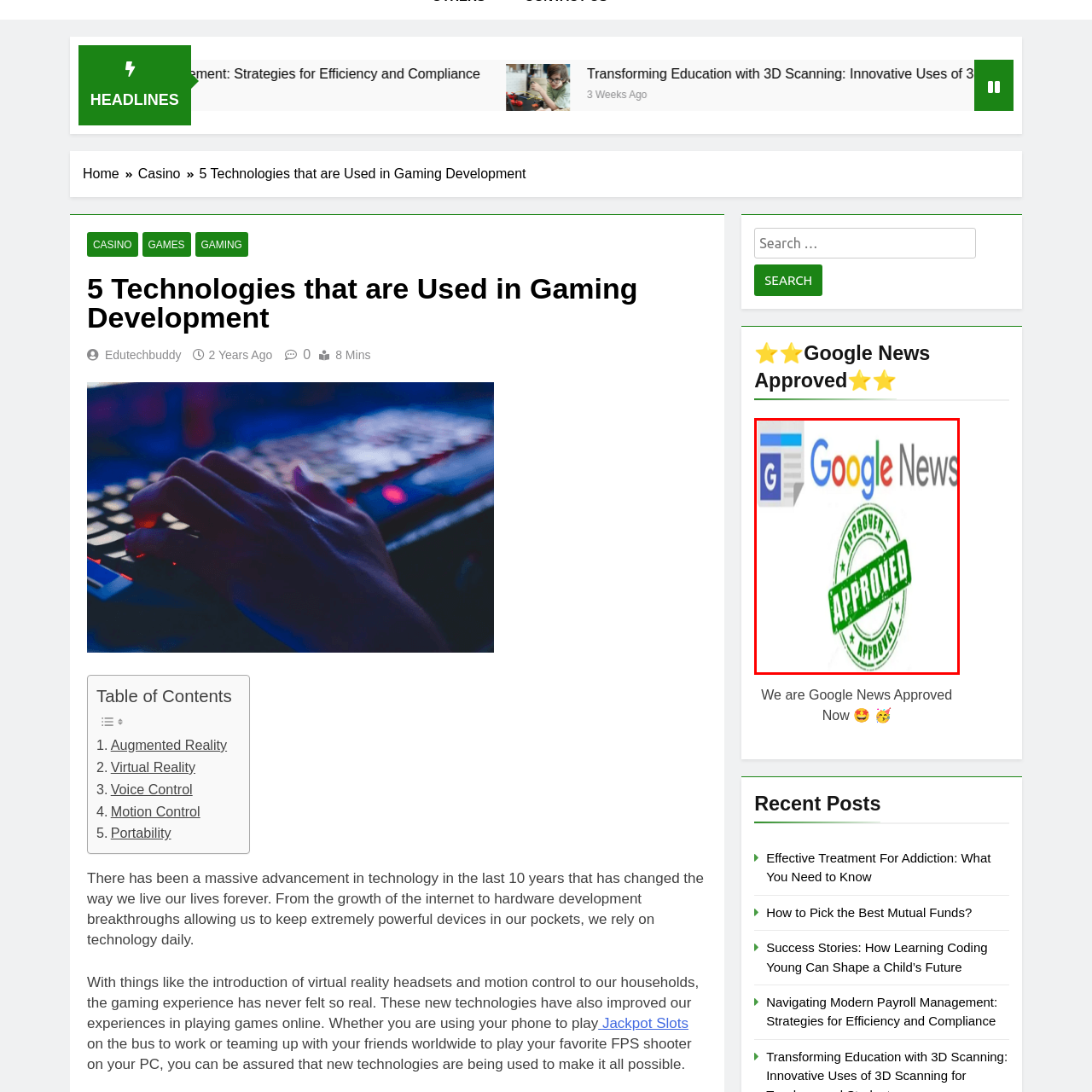Direct your attention to the image marked by the red box and answer the given question using a single word or phrase:
What does the 'APPROVED' stamp signify?

Validation or endorsement